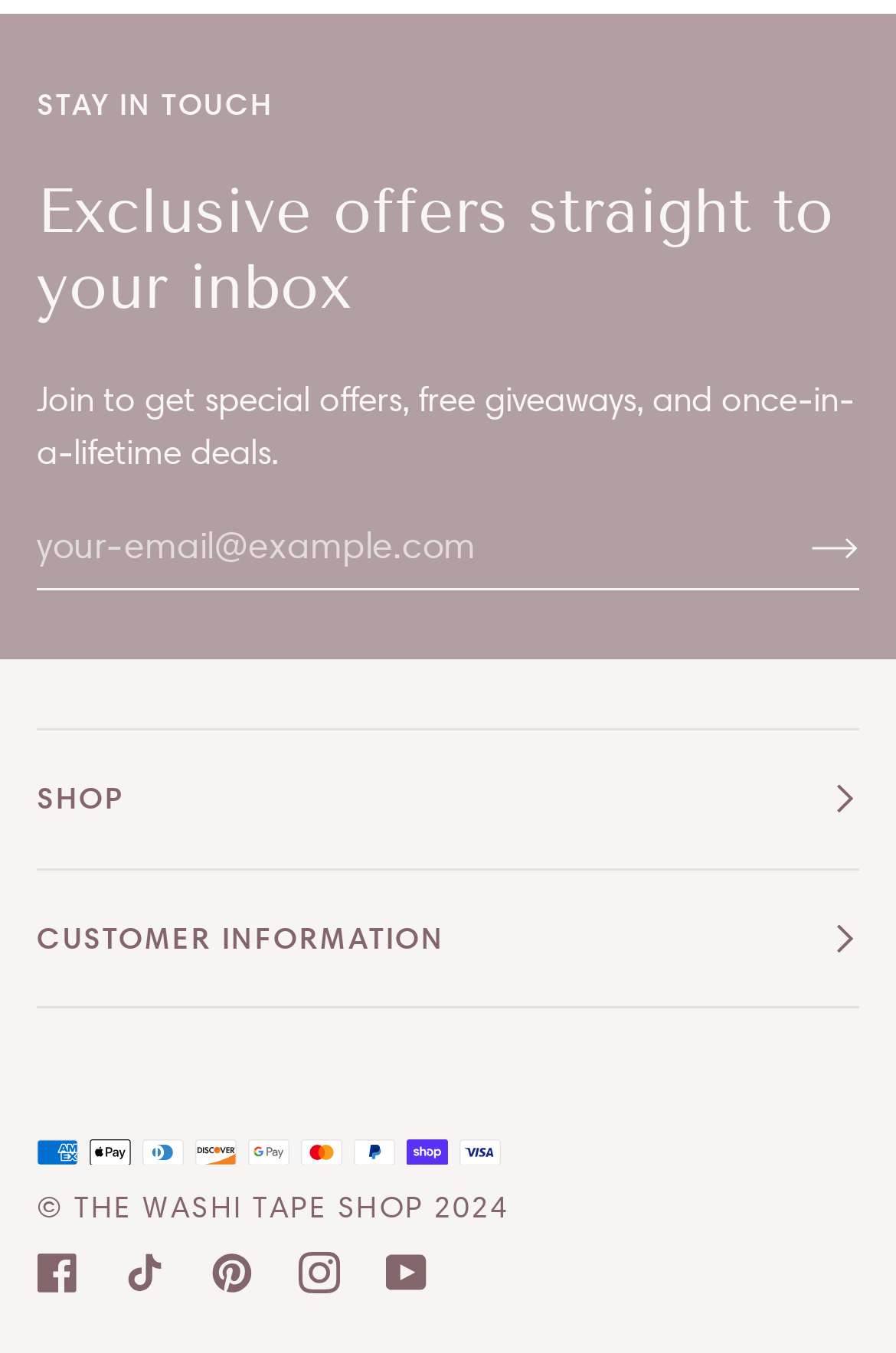Please examine the image and provide a detailed answer to the question: What is the copyright year of the website?

The copyright symbol and the year '2024' are displayed at the bottom of the webpage, indicating the copyright year of the website.